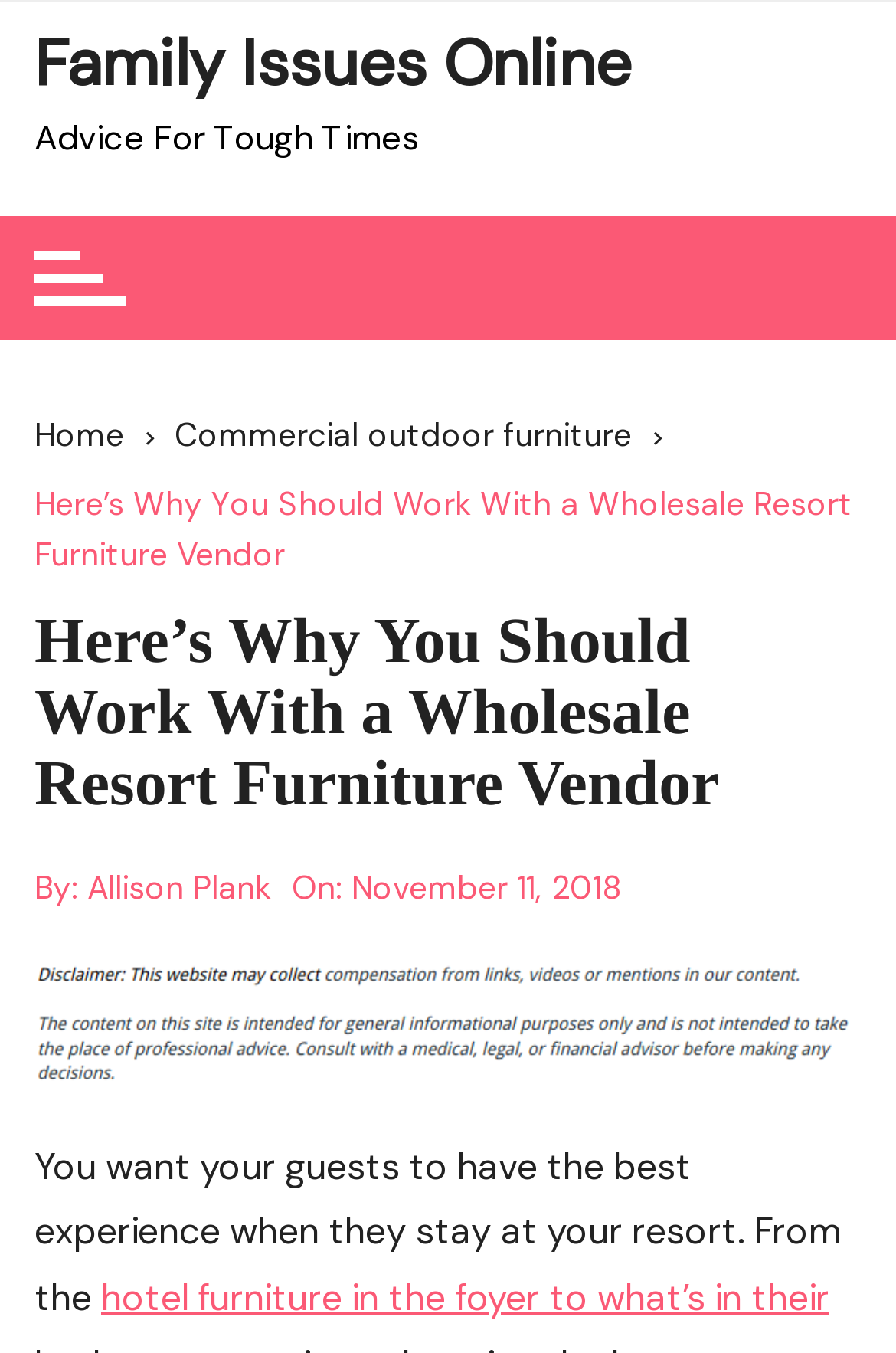Identify and provide the text of the main header on the webpage.

Here’s Why You Should Work With a Wholesale Resort Furniture Vendor